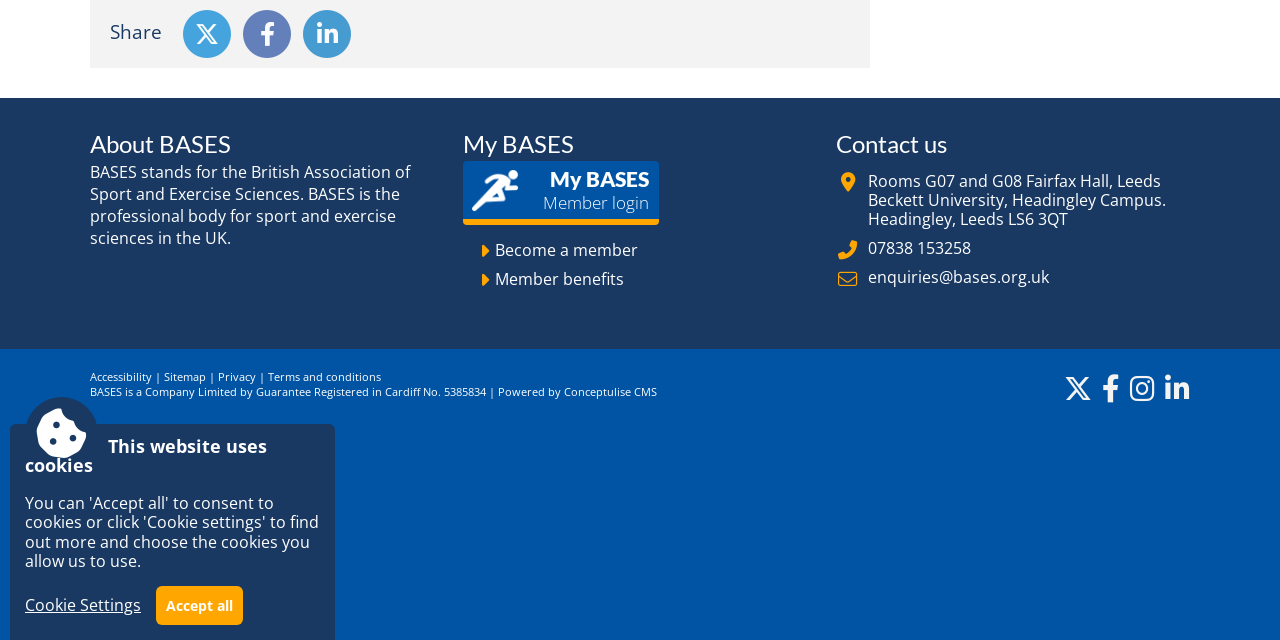Based on the description "Sitemap", find the bounding box of the specified UI element.

[0.128, 0.576, 0.161, 0.6]